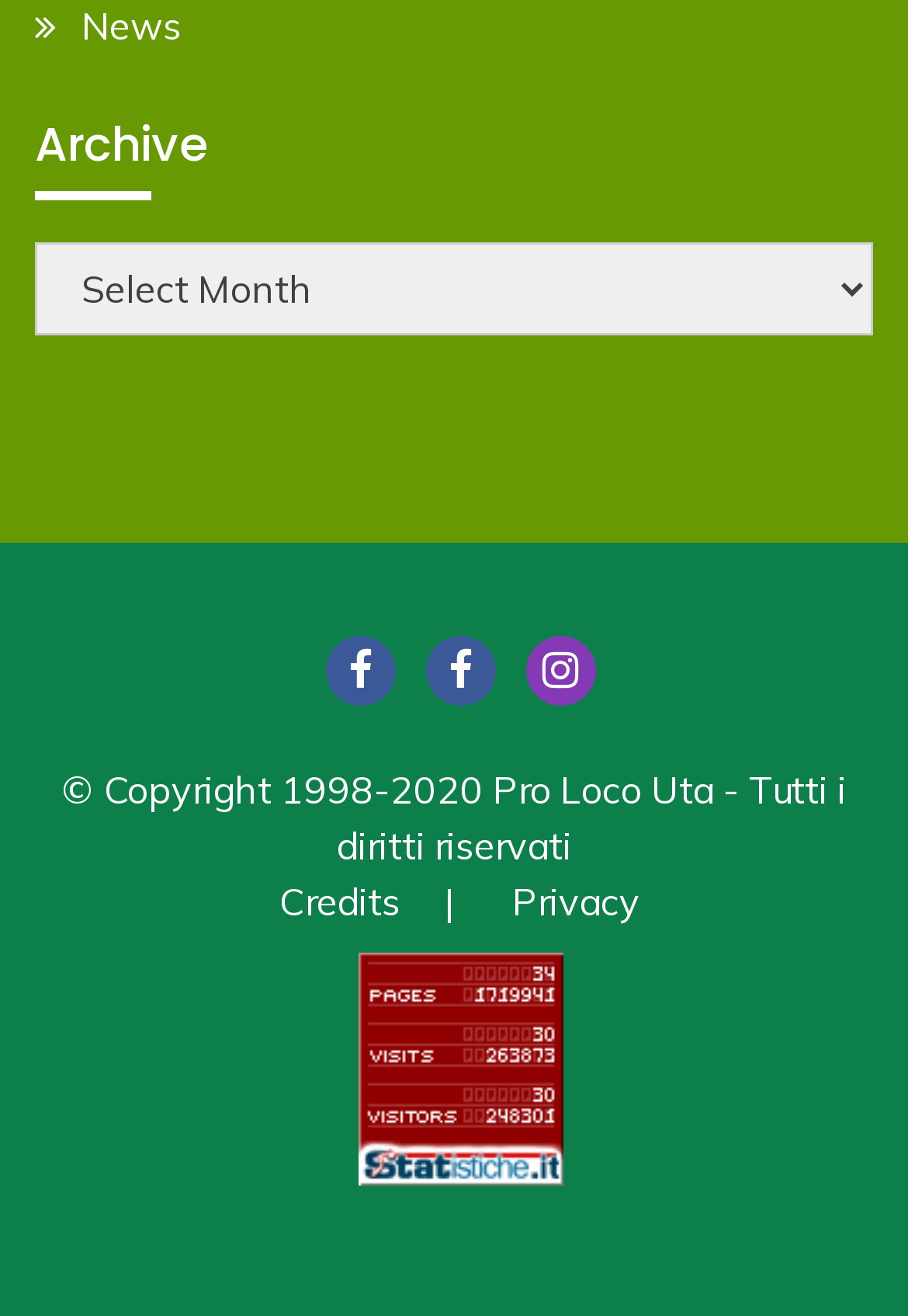Answer succinctly with a single word or phrase:
What is the name of the section above the combobox?

Archive